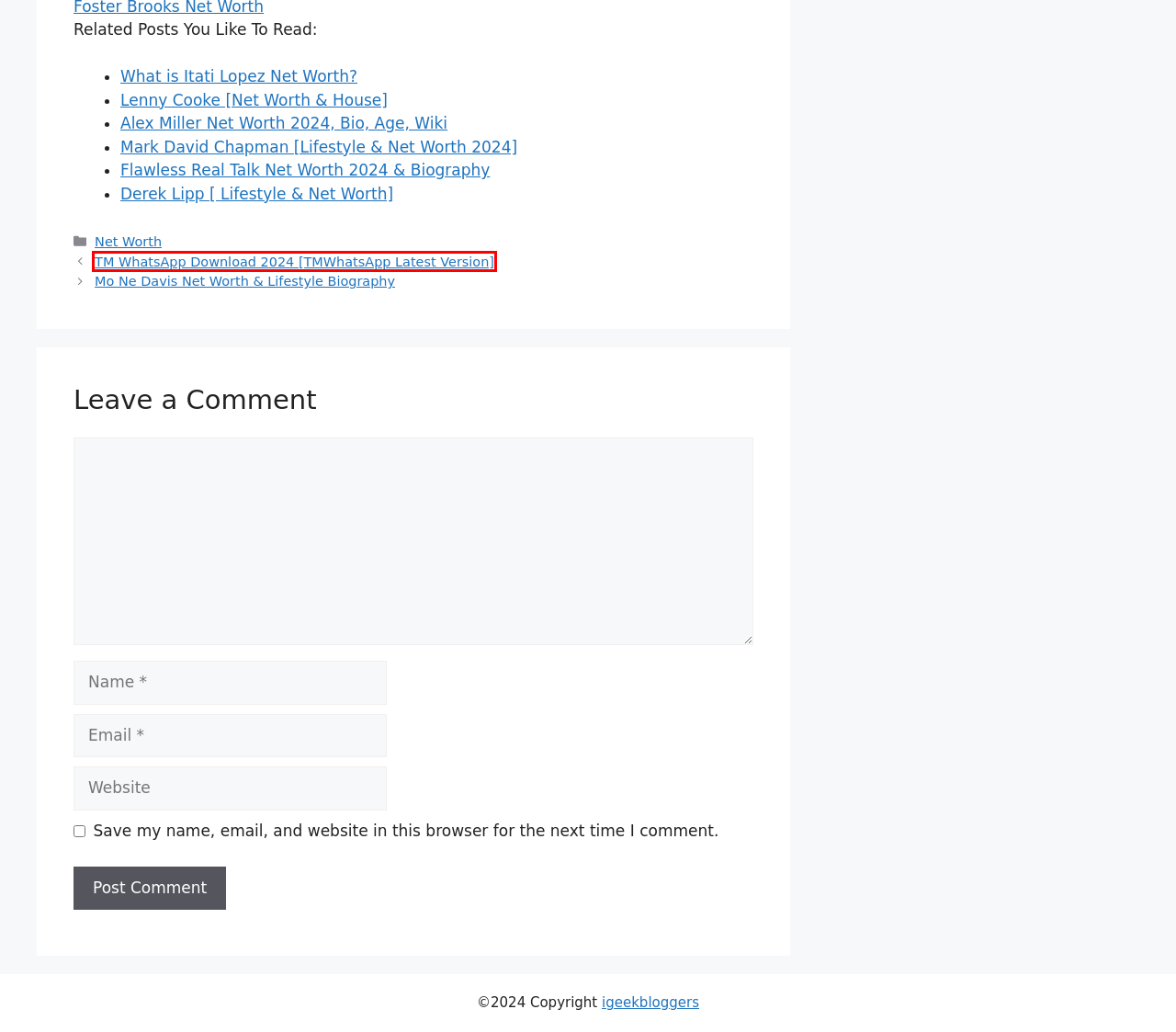Review the webpage screenshot and focus on the UI element within the red bounding box. Select the best-matching webpage description for the new webpage that follows after clicking the highlighted element. Here are the candidates:
A. Flawless Real Talk Net Worth 2024 & Biography
B. Lenny Cooke [Net Worth, House & Biography]
C. Mo Ne Davis Net Worth & Lifestyle Biography
D. Derek Lipp [ Lifestyle & Net Worth]
E. What is Itati Lopez Net Worth?
F. TM WhatsApp Download 2024 [TMWhatsApp Latest Version]
G. Alex Miller Net Worth 2024, Bio, Age, Wiki 2024
H. Mark David Chapman Biography [Lifestyle & Net Worth 2024]

F